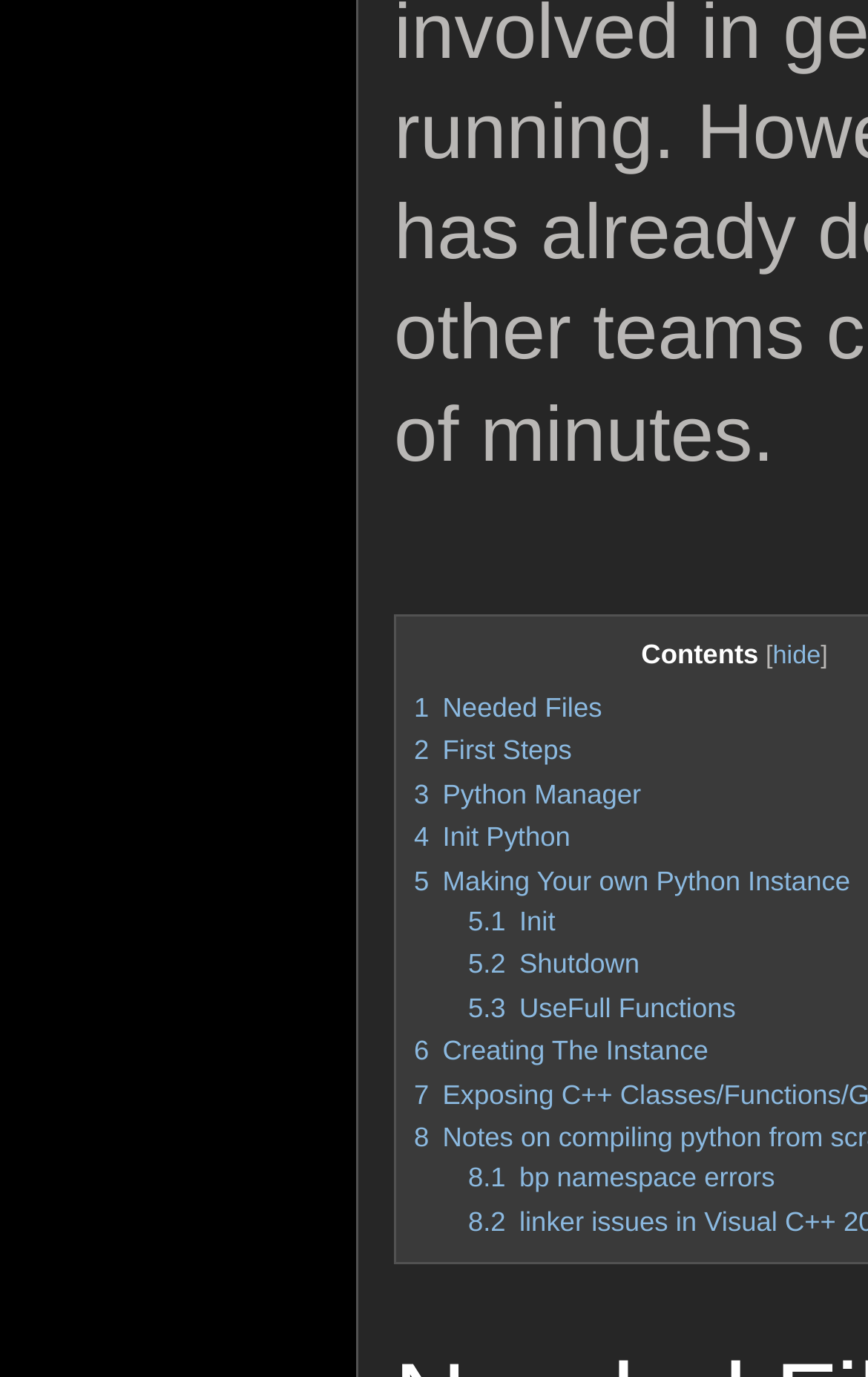Specify the bounding box coordinates of the element's region that should be clicked to achieve the following instruction: "Click on '6 Creating The Instance'". The bounding box coordinates consist of four float numbers between 0 and 1, in the format [left, top, right, bottom].

[0.477, 0.752, 0.816, 0.774]